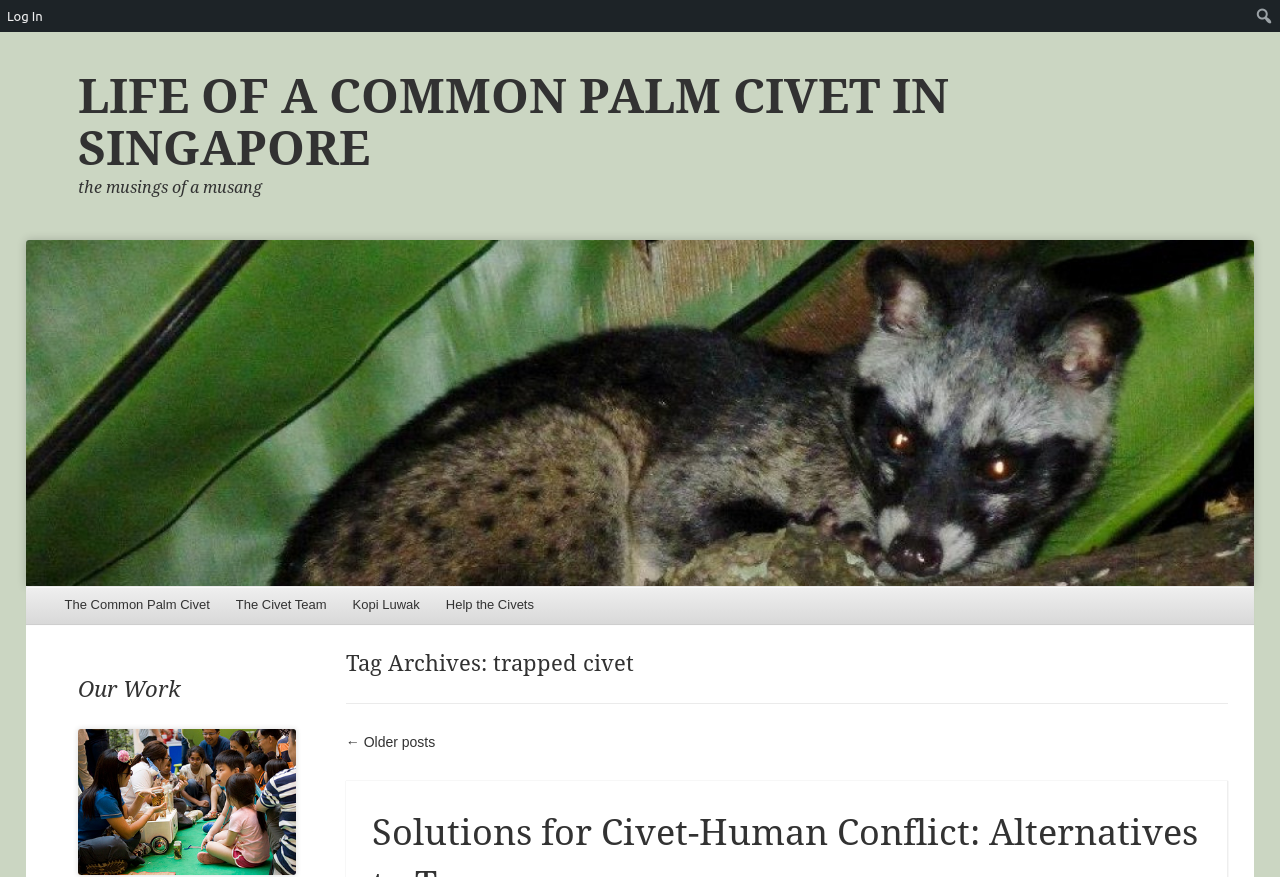Give a one-word or phrase response to the following question: How many images are there on the webpage?

1